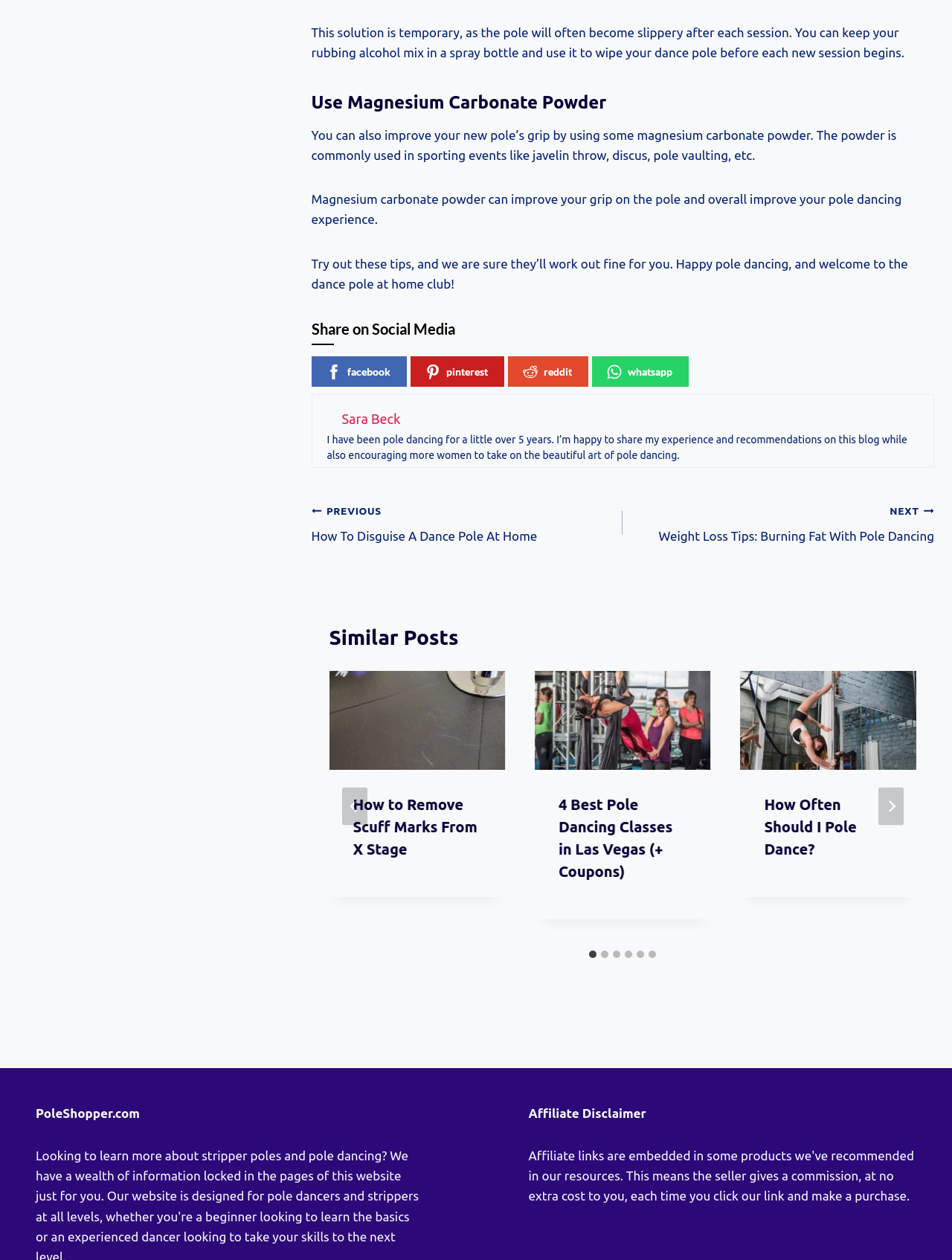Find the bounding box coordinates of the area to click in order to follow the instruction: "Share on Pinterest".

[0.431, 0.283, 0.529, 0.307]